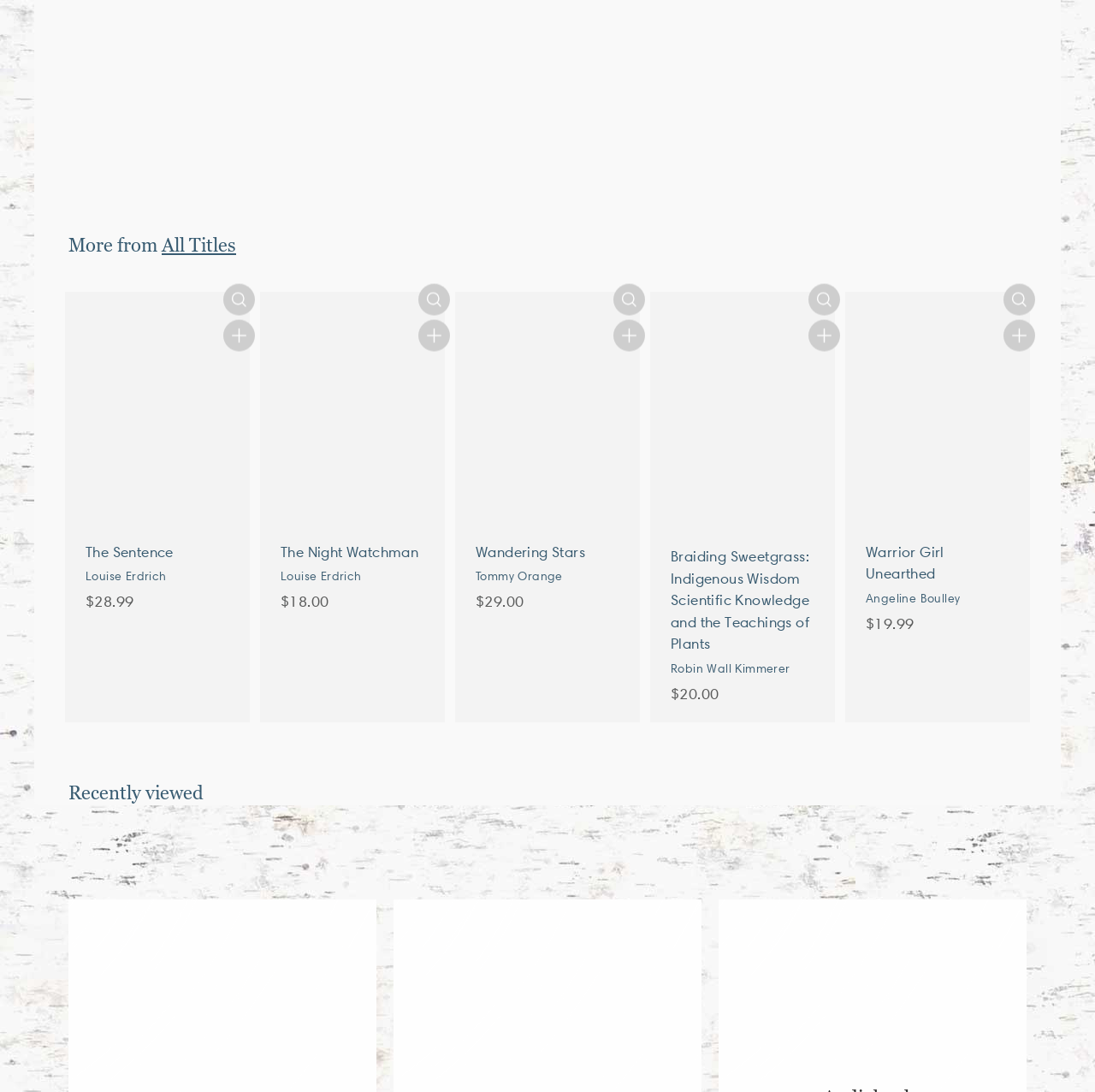Predict the bounding box coordinates for the UI element described as: "import 'components/icon'; Quick shop". The coordinates should be four float numbers between 0 and 1, presented as [left, top, right, bottom].

[0.204, 0.263, 0.233, 0.292]